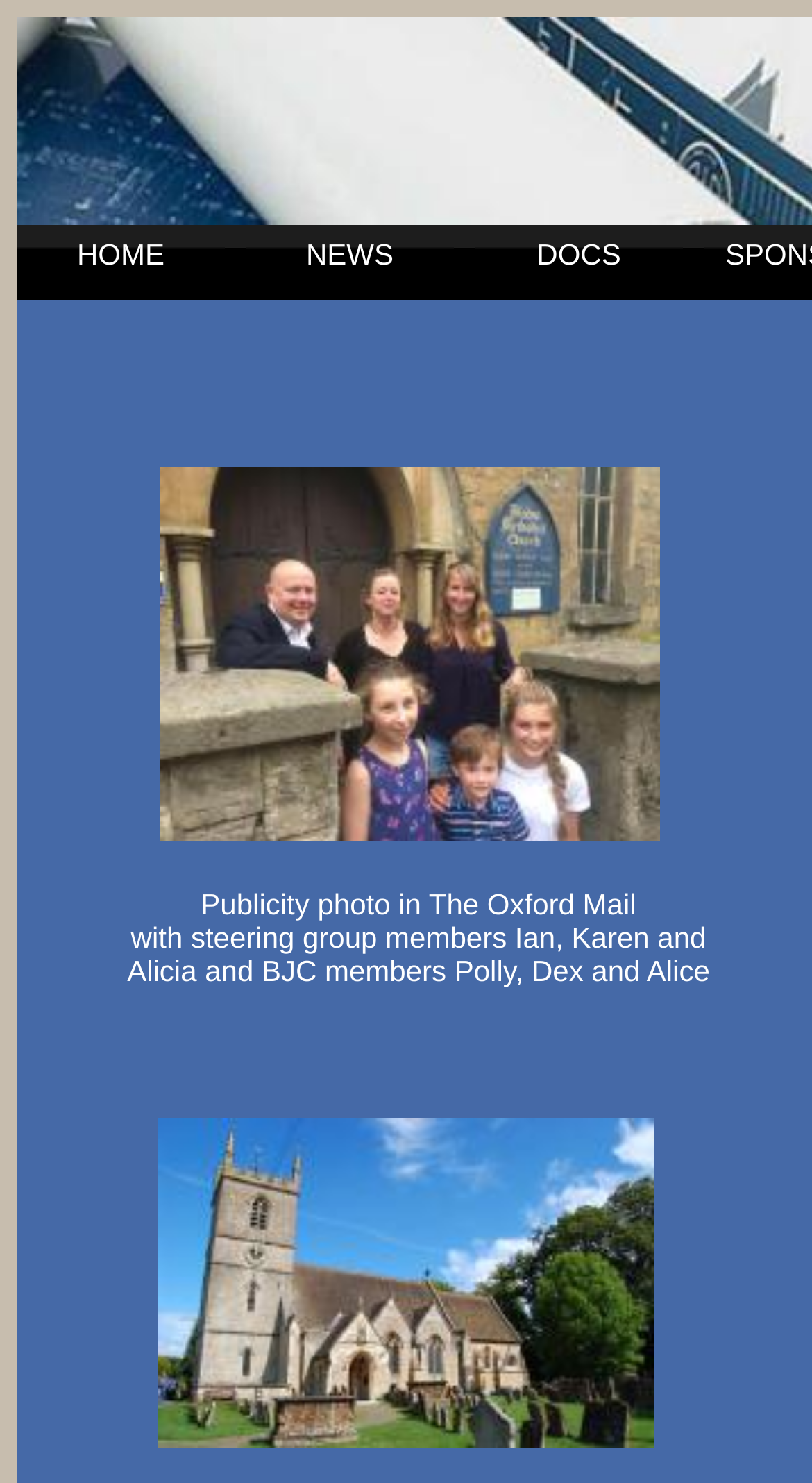Construct a thorough caption encompassing all aspects of the webpage.

The webpage is about the support for a project, with a focus on publicity and news. At the top, there is a navigation menu with four tabs: "HOME", "NEWS", "DOCS", and an empty tab. The "HOME" tab is located at the top left, followed by the empty tab, then "NEWS", and finally "DOCS" at the top right.

Below the navigation menu, there is a section with a publicity photo, which is described as "Publicity photo in The Oxford Mail". This photo is positioned in the middle of the page, taking up a significant amount of space.

Below the photo, there is a paragraph of text that describes the people in the photo, including steering group members and BJC members. This text is positioned below the photo, spanning across the page.

There are two links on the page, one located above the photo and another below the text. The link above the photo is positioned in the middle of the page, while the link below the text is located at the bottom right of the page.